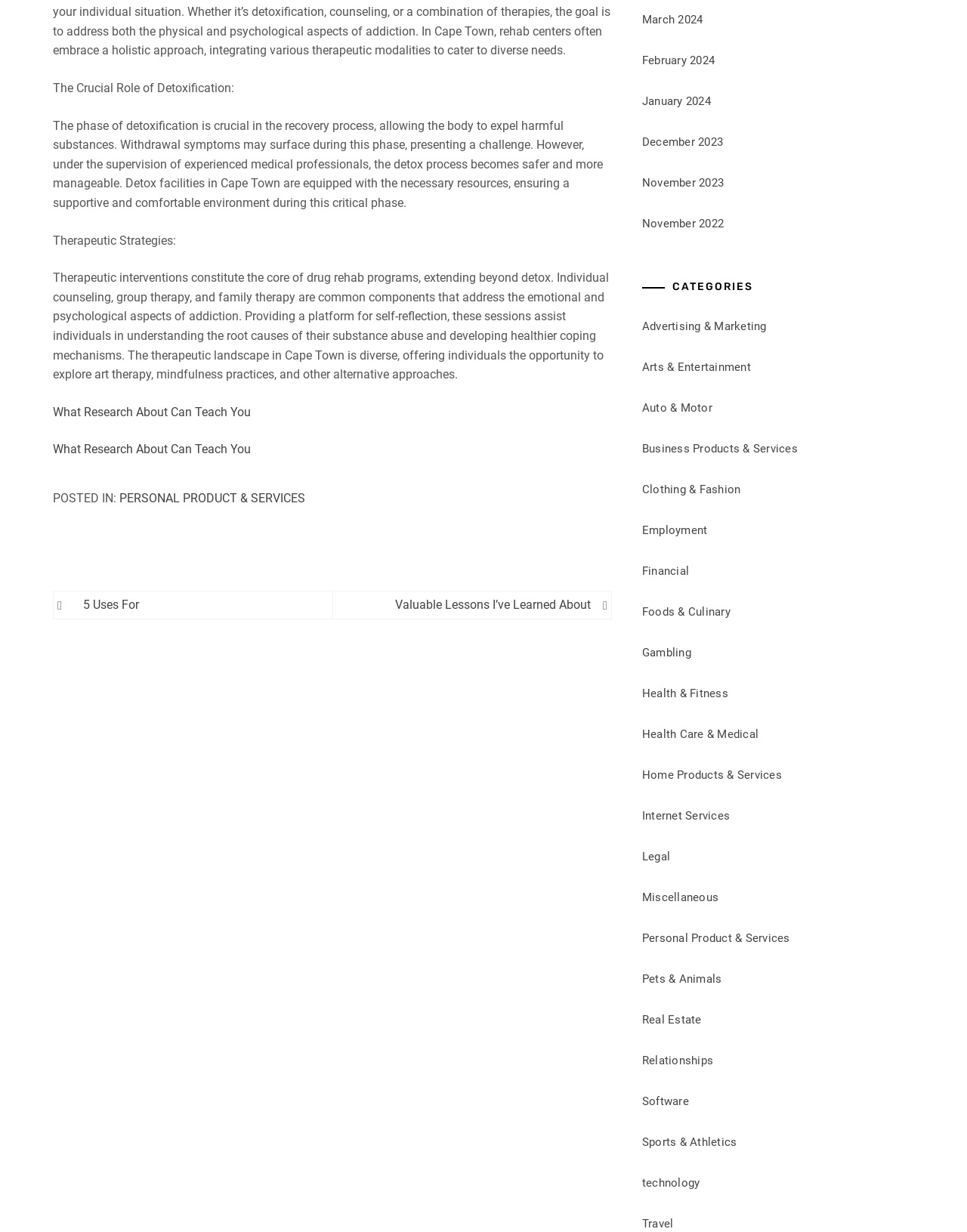Can you provide the bounding box coordinates for the element that should be clicked to implement the instruction: "Click on 'What Research About Can Teach You'"?

[0.055, 0.328, 0.259, 0.34]